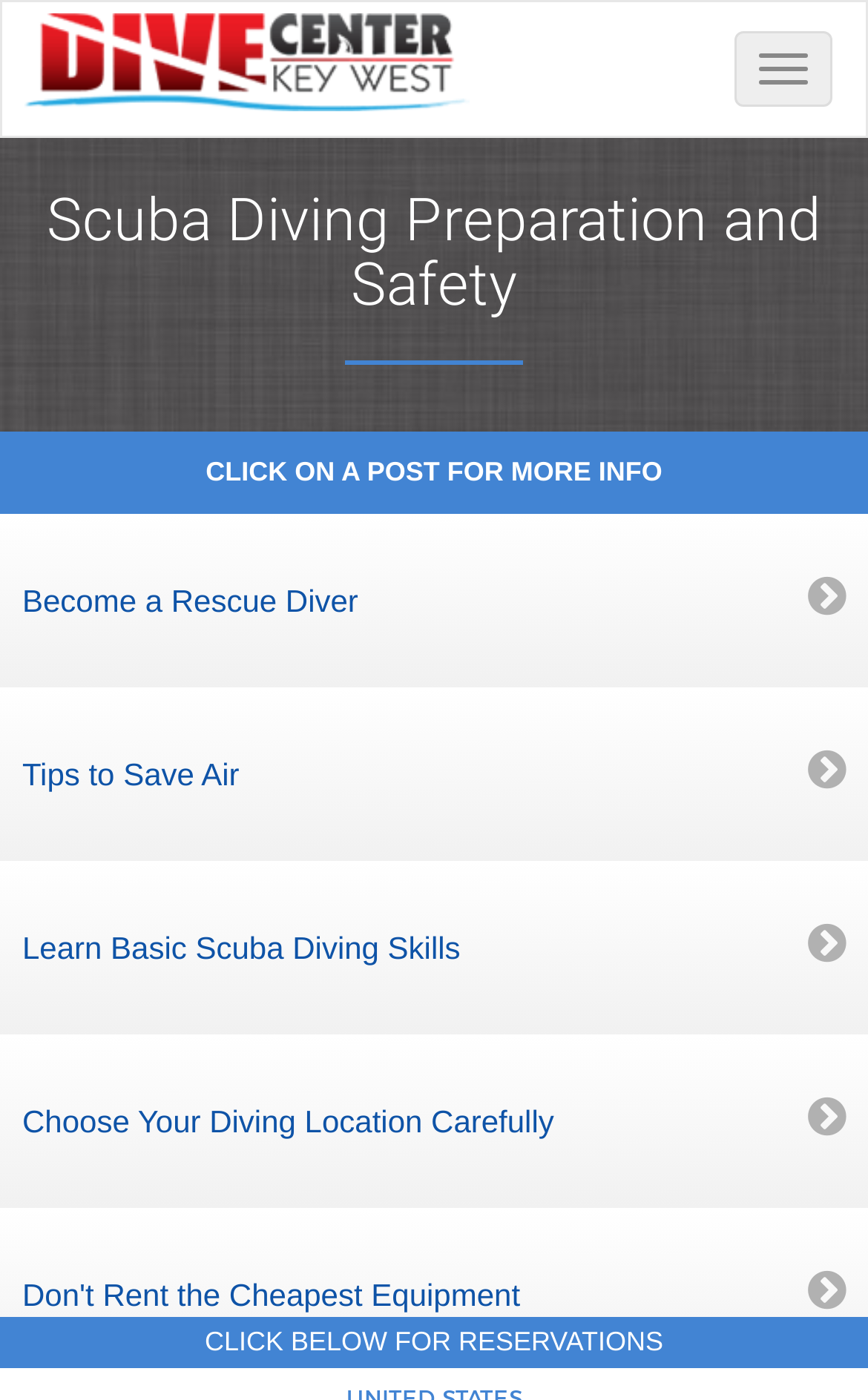Use a single word or phrase to respond to the question:
Is the navigation button on the top right?

Yes